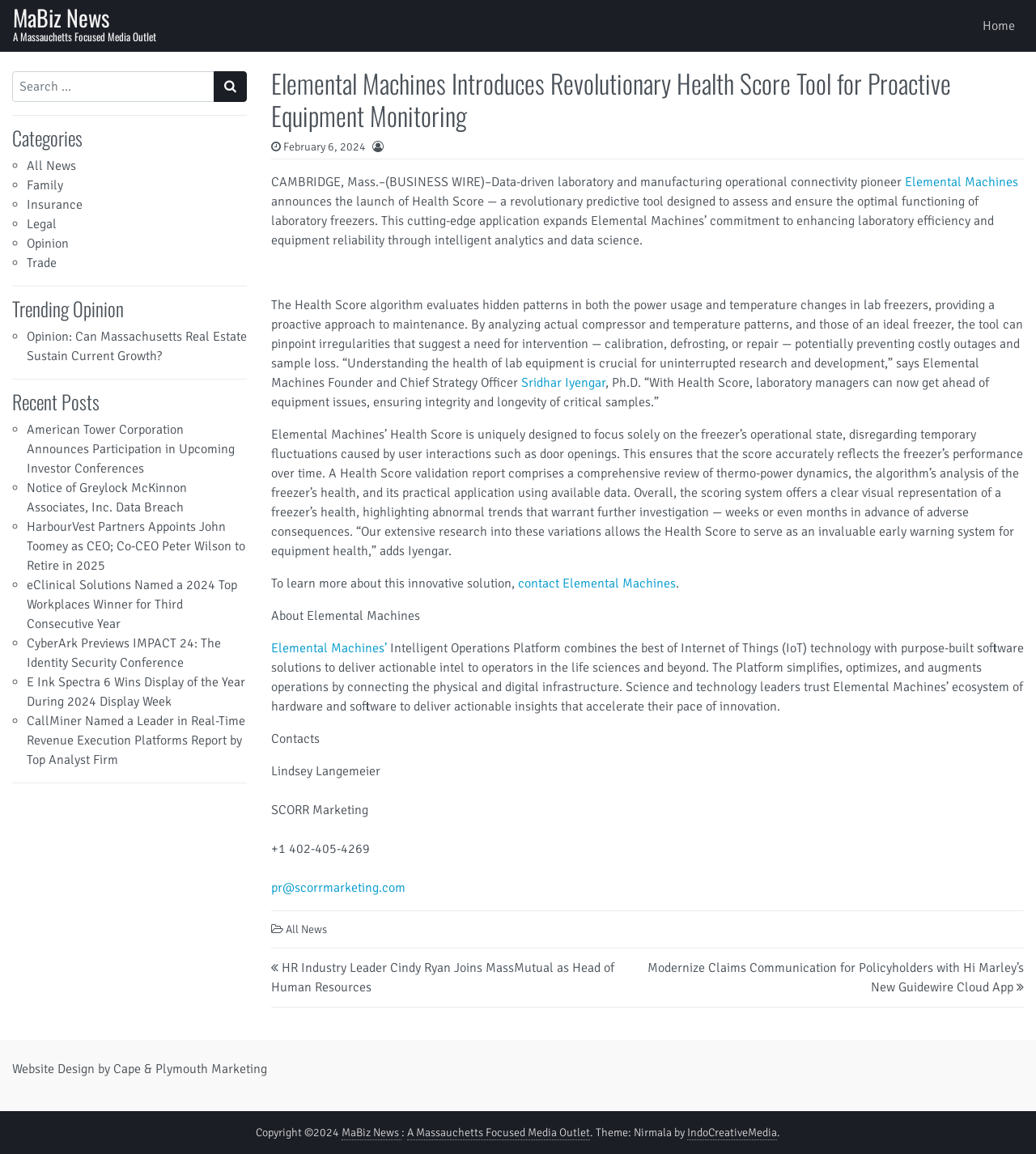Determine the bounding box coordinates for the element that should be clicked to follow this instruction: "Contact Elemental Machines". The coordinates should be given as four float numbers between 0 and 1, in the format [left, top, right, bottom].

[0.5, 0.498, 0.652, 0.512]